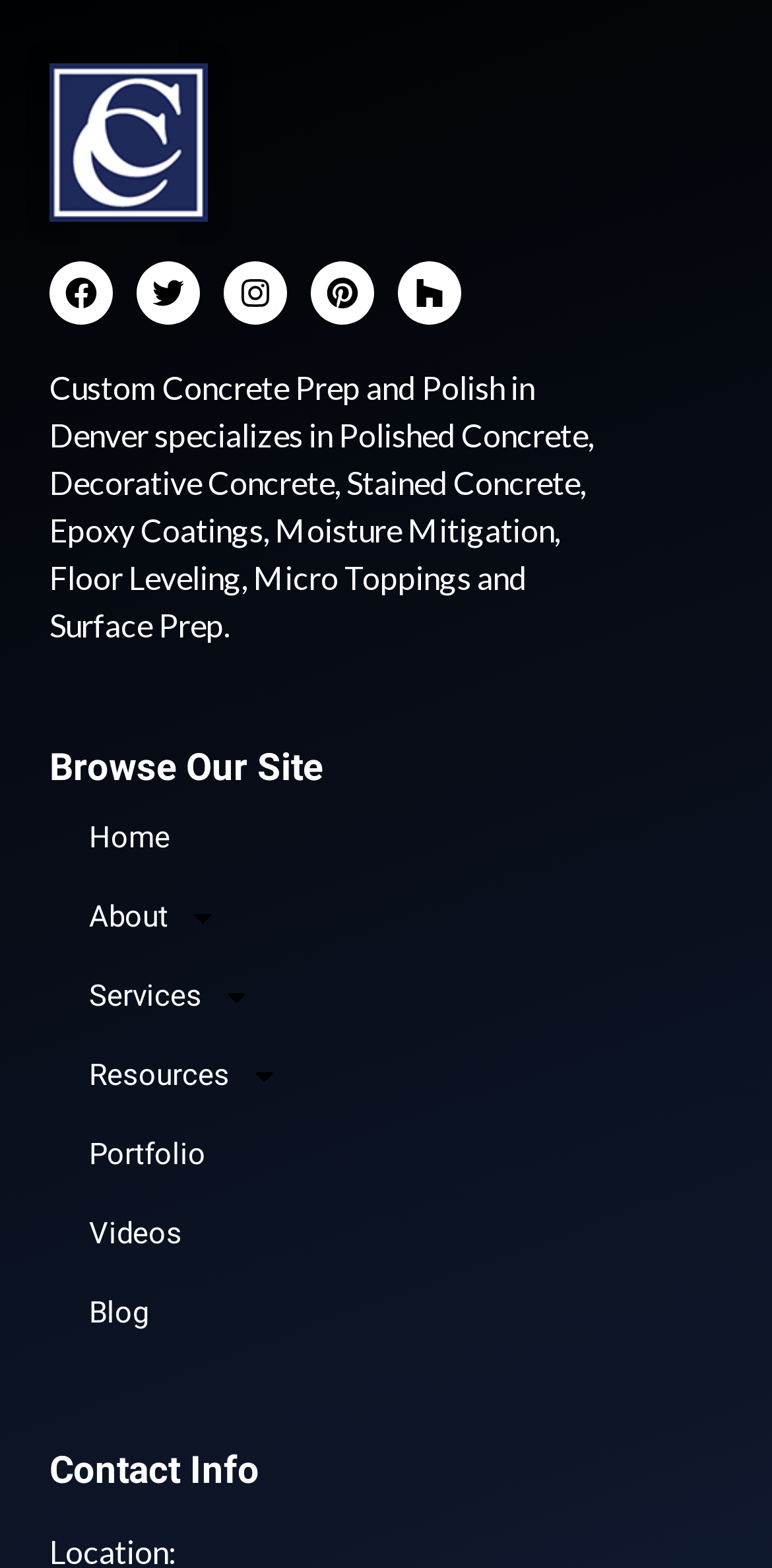From the given element description: "alt="CCP&P Logo"", find the bounding box for the UI element. Provide the coordinates as four float numbers between 0 and 1, in the order [left, top, right, bottom].

[0.064, 0.04, 0.356, 0.142]